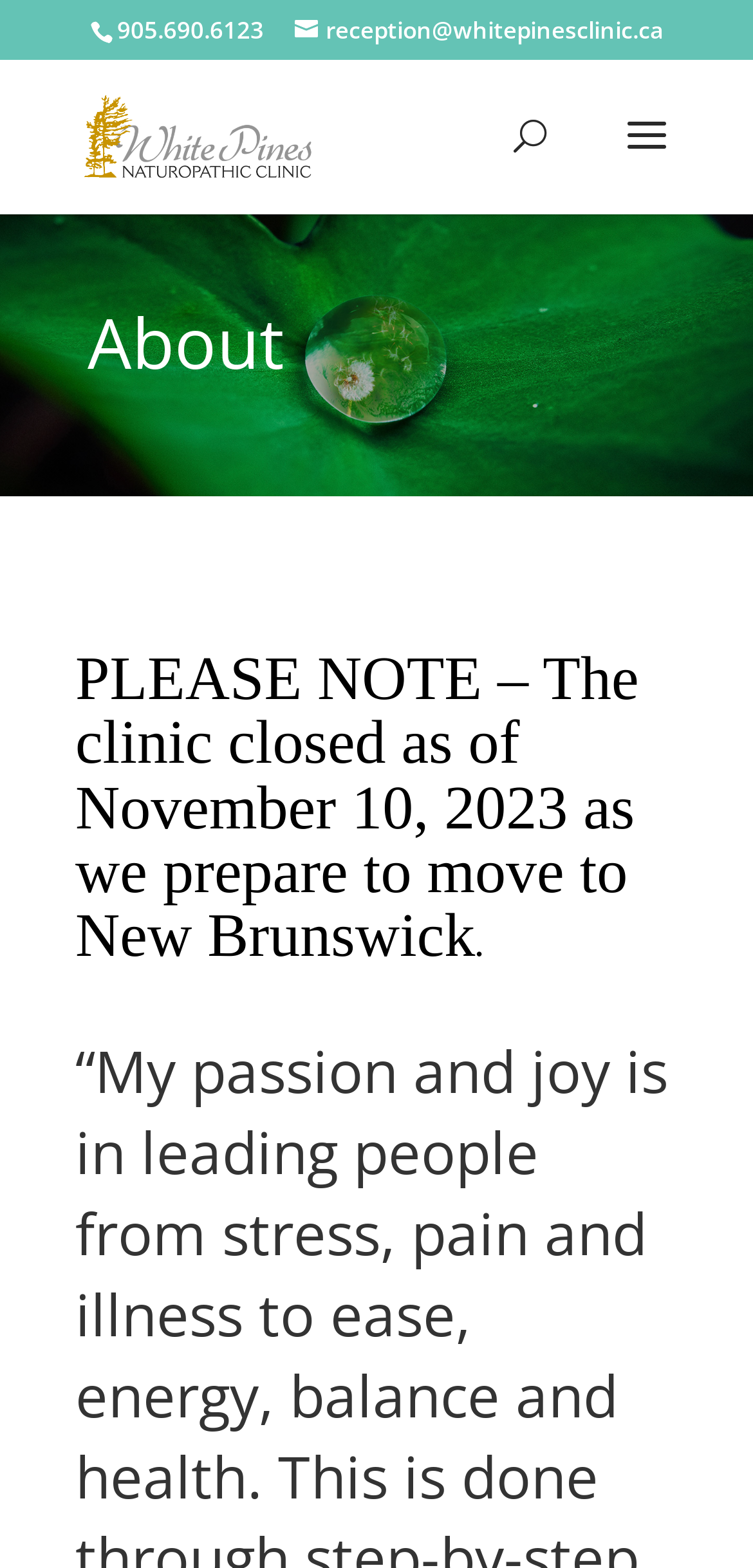Using the provided element description: "alt="White Pines Naturopathic Clinic"", determine the bounding box coordinates of the corresponding UI element in the screenshot.

[0.11, 0.072, 0.417, 0.099]